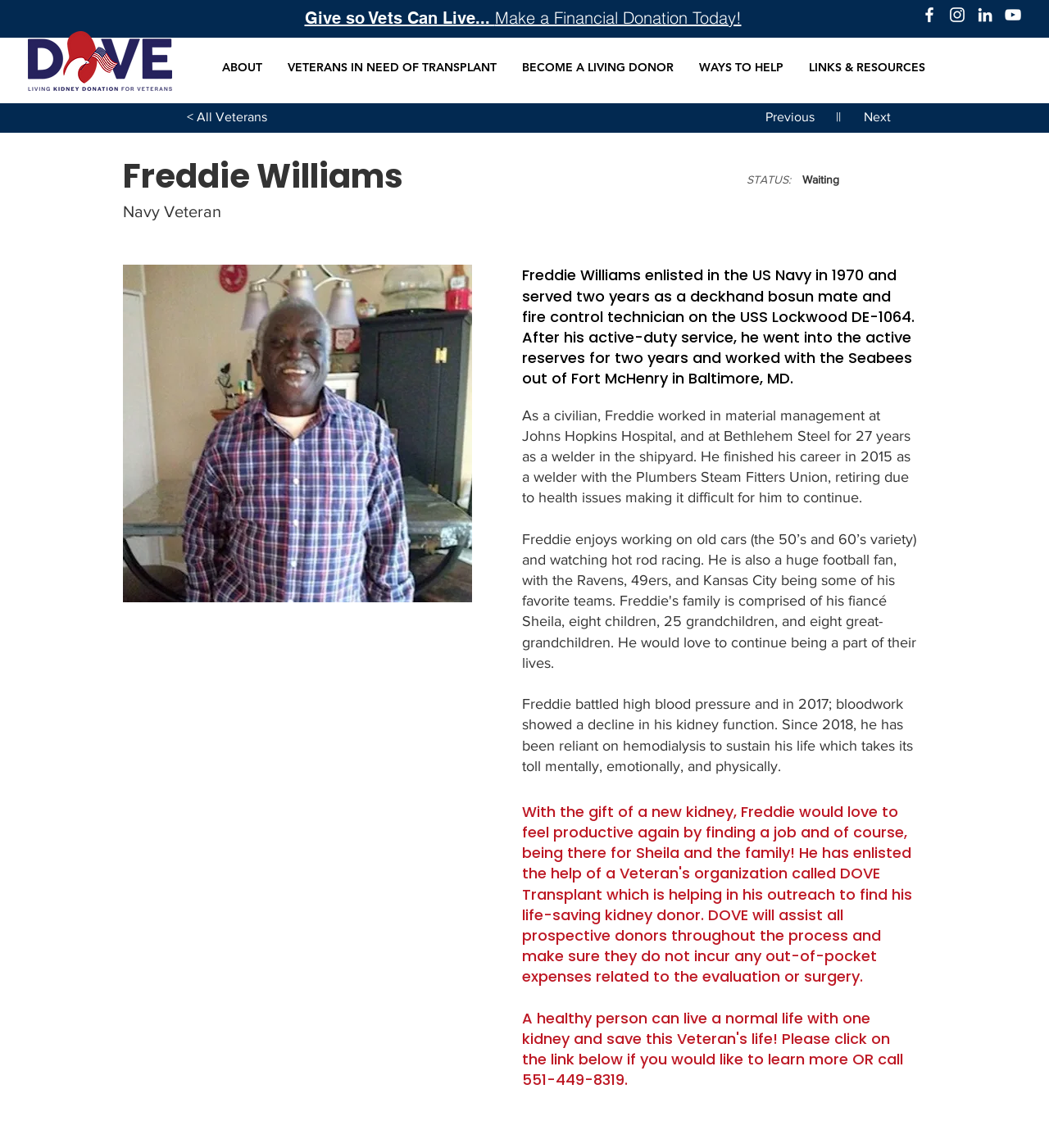Identify the bounding box coordinates necessary to click and complete the given instruction: "Learn more about becoming a living donor".

[0.486, 0.038, 0.654, 0.08]